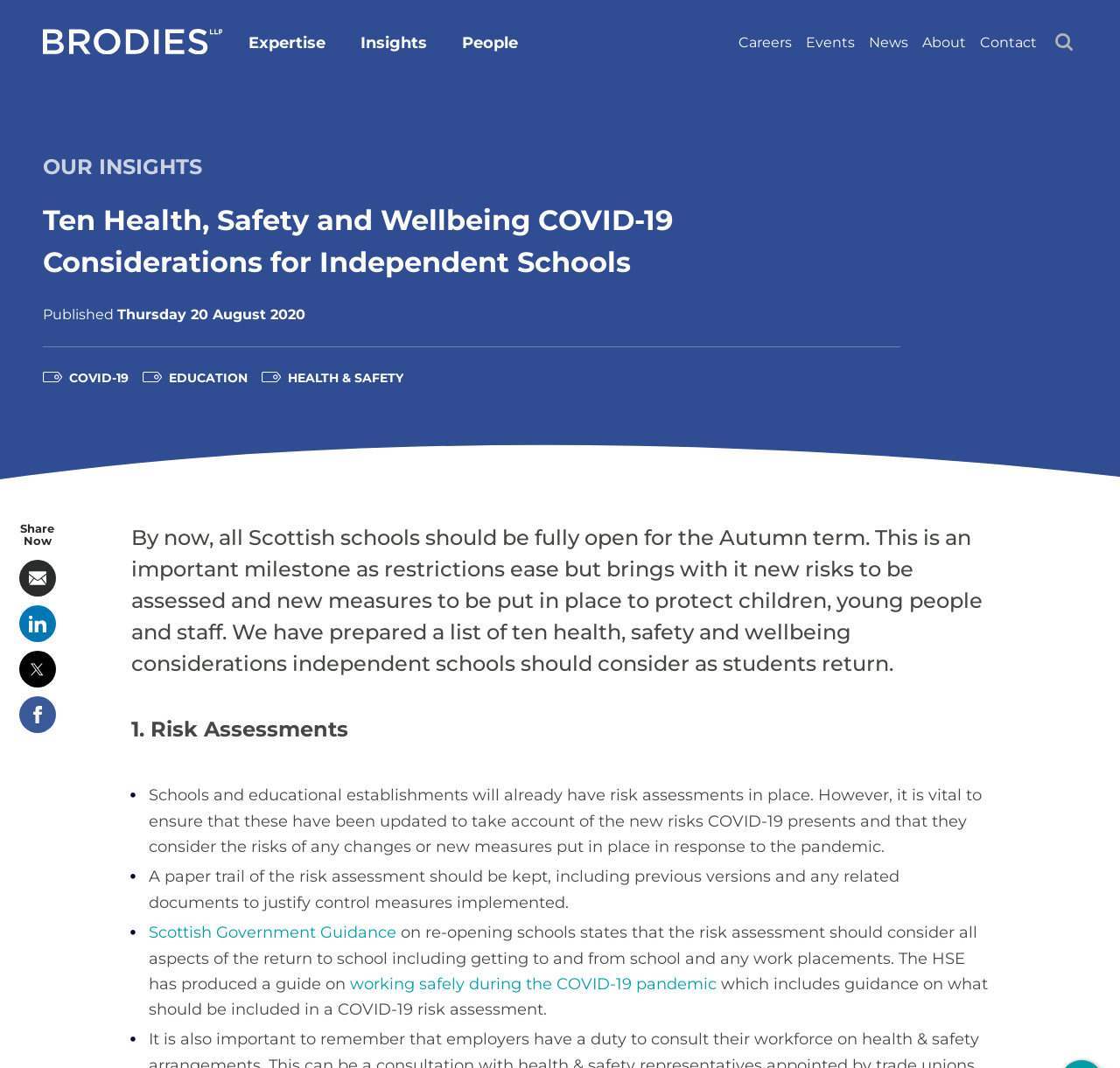How many social media sharing options are available?
Answer briefly with a single word or phrase based on the image.

4